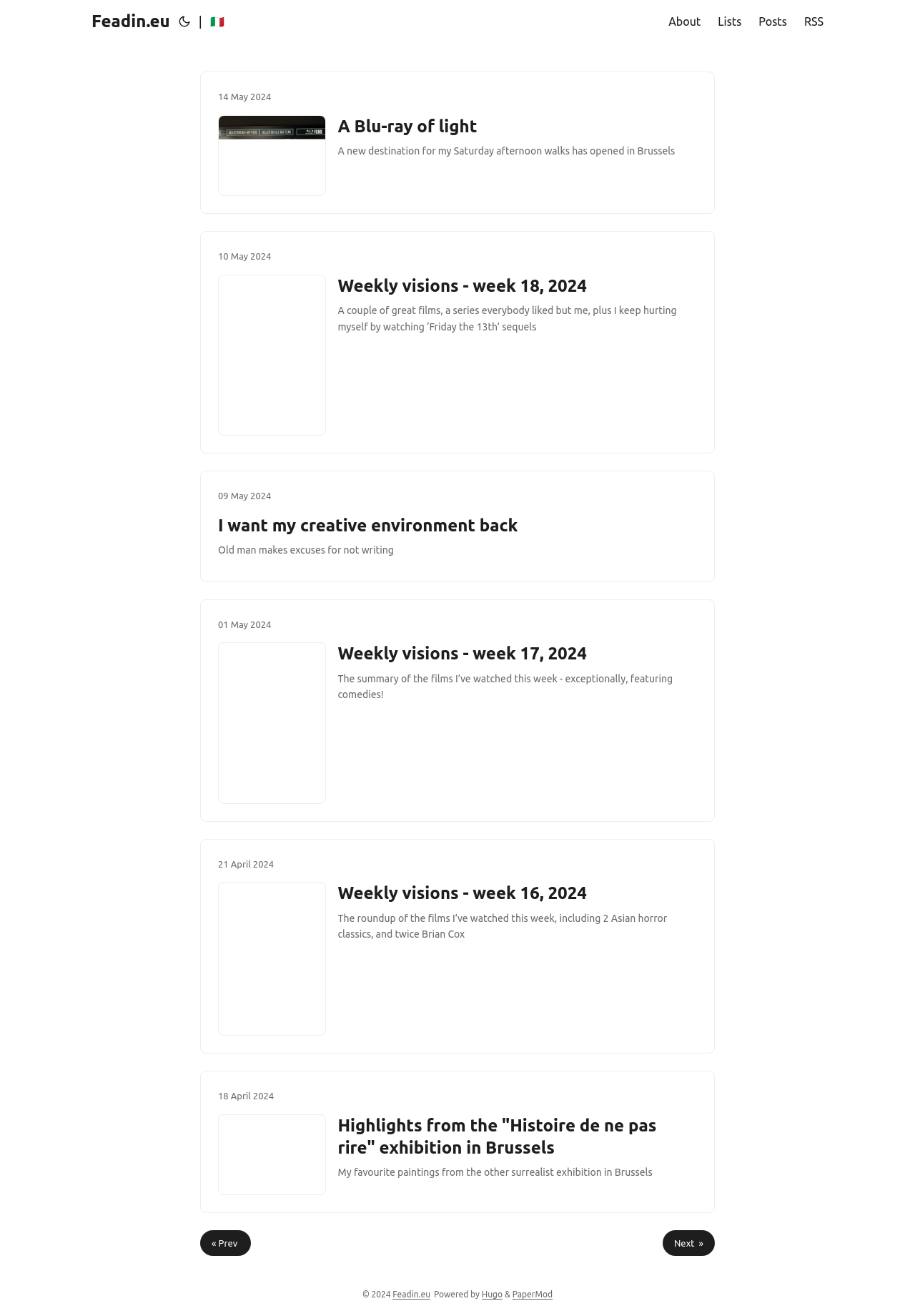What is the theme of the images in the articles?
Answer the question with a single word or phrase, referring to the image.

Movies and art